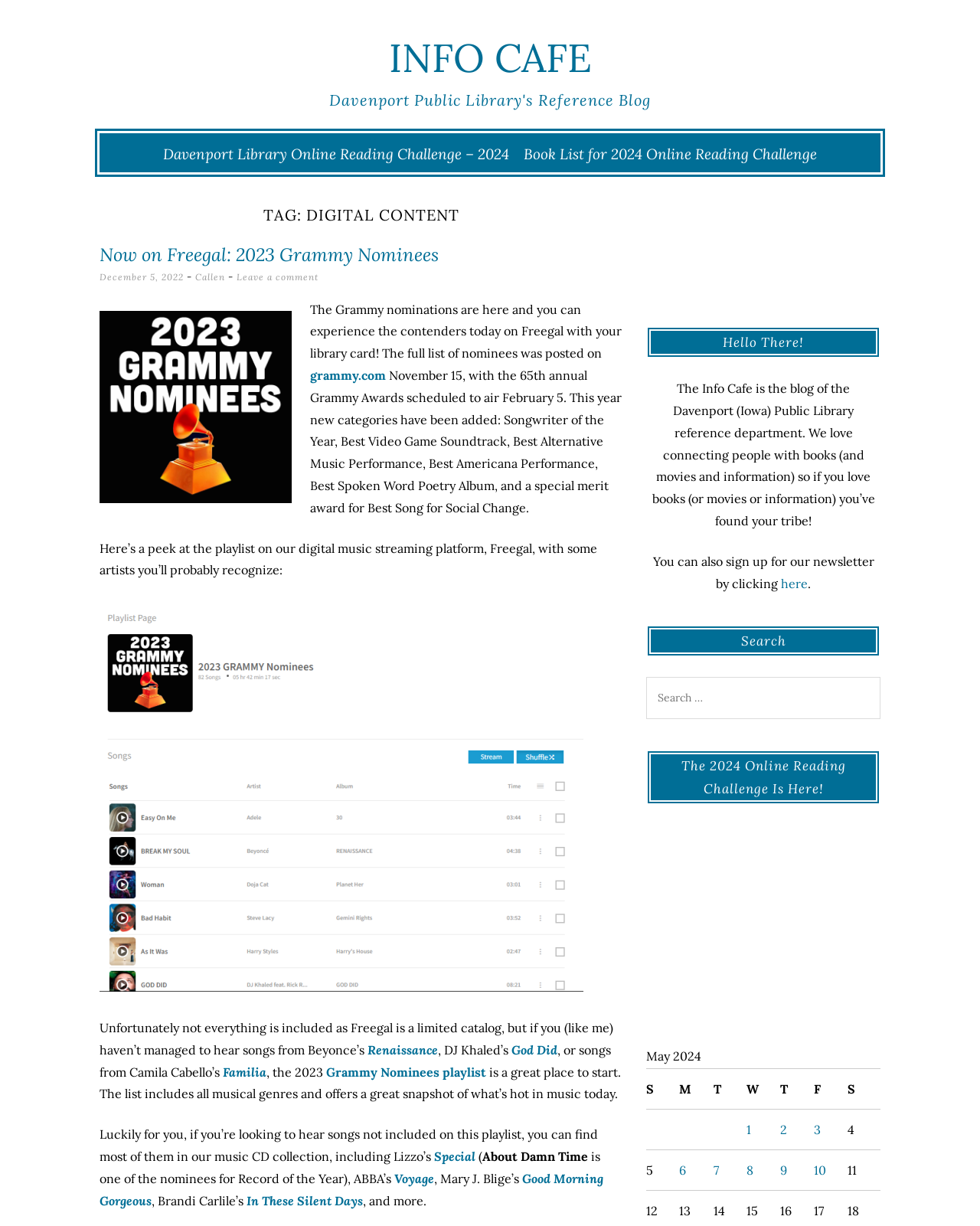What is the topic of the latest blog post?
Refer to the image and provide a one-word or short phrase answer.

2023 Grammy Nominees